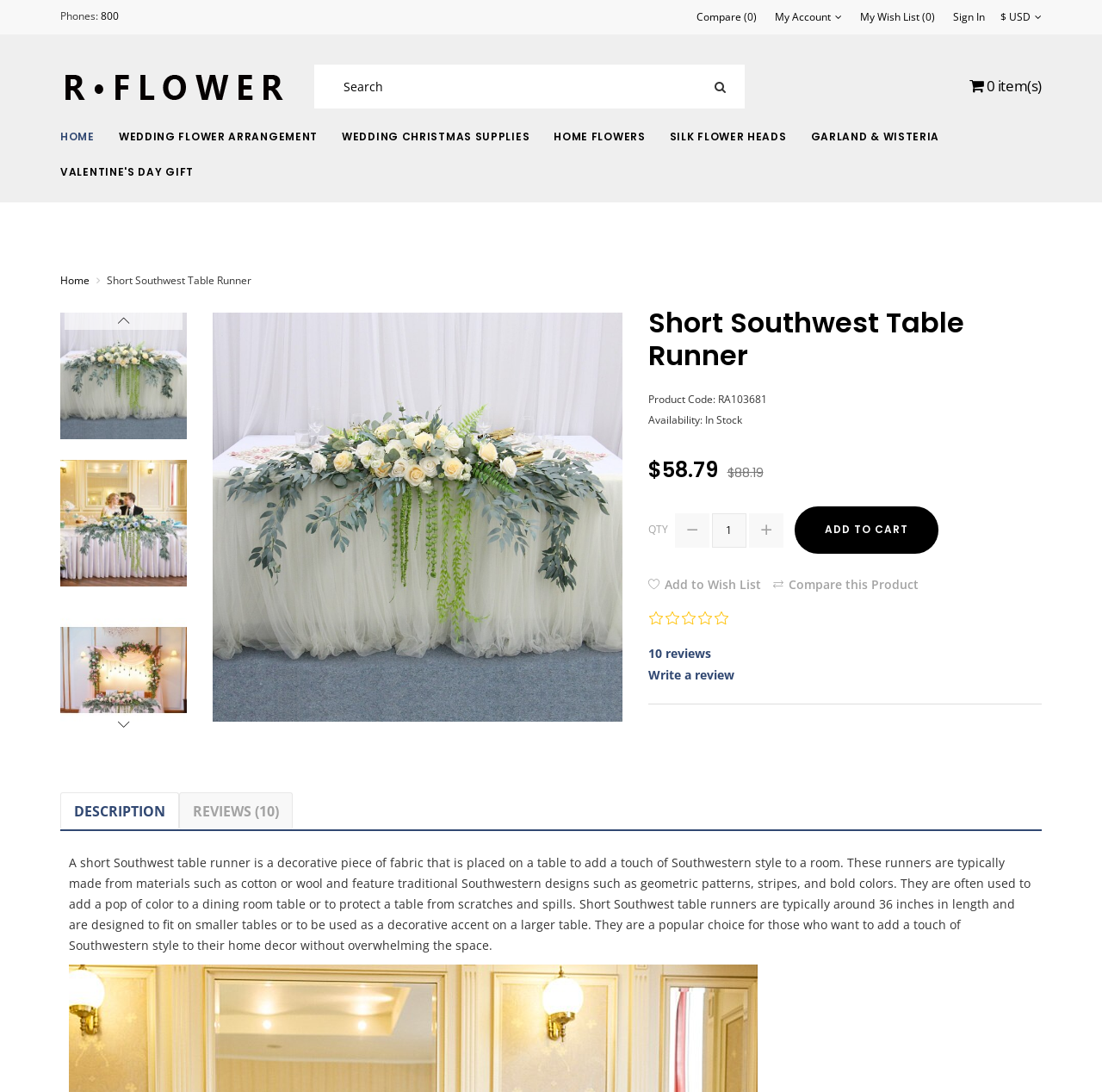How many reviews does the table runner have?
Refer to the image and provide a detailed answer to the question.

The number of reviews can be found in the reviews section, where it is listed as '10 reviews'.